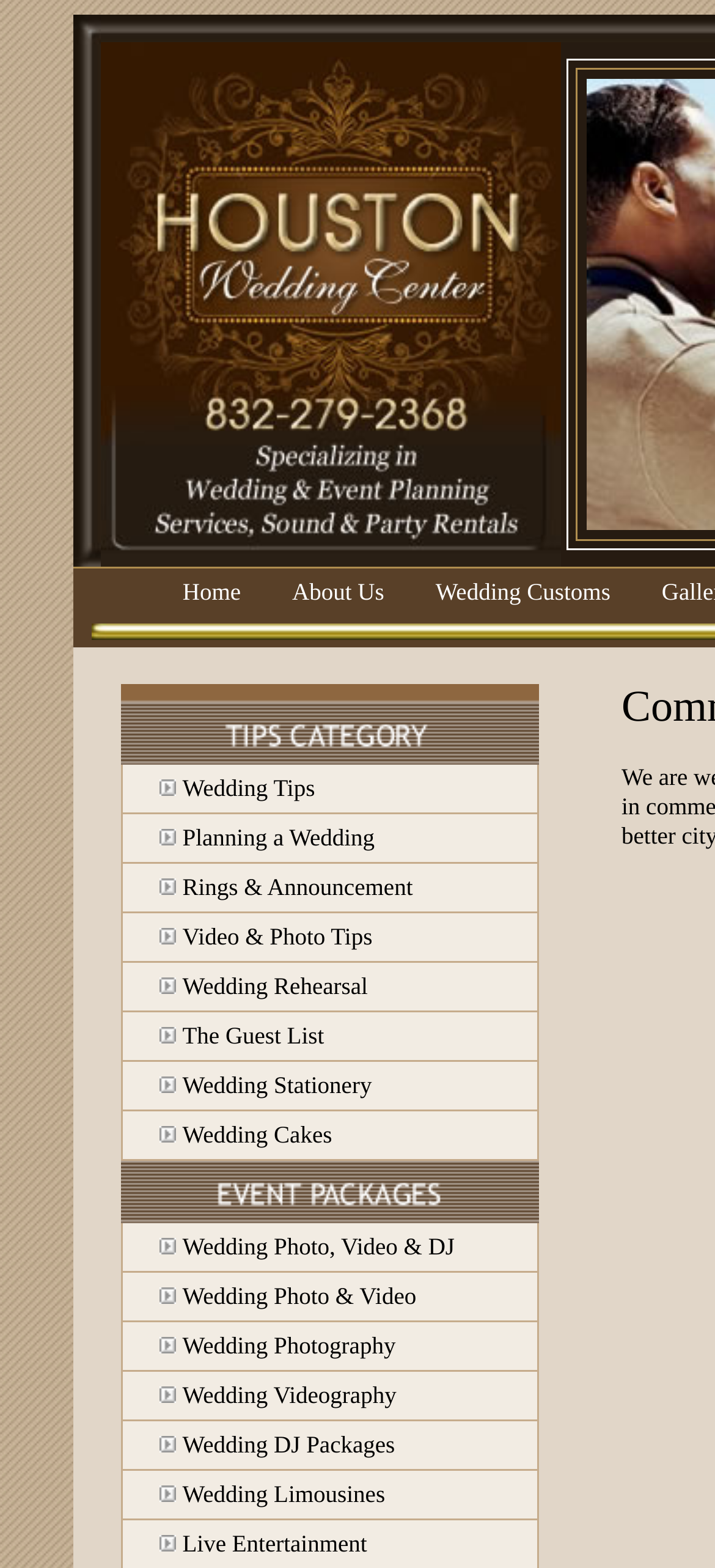Highlight the bounding box of the UI element that corresponds to this description: "Wedding Photo, Video & DJ".

[0.255, 0.786, 0.636, 0.804]